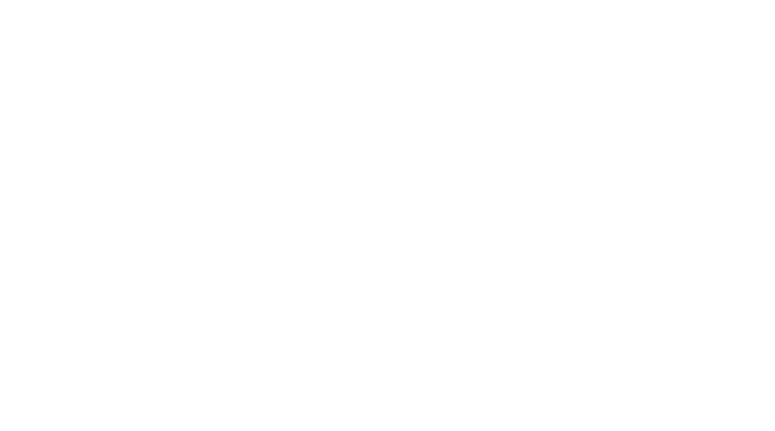Give a short answer using one word or phrase for the question:
What type of site is this icon likely to be used on?

Tour or travel-related site